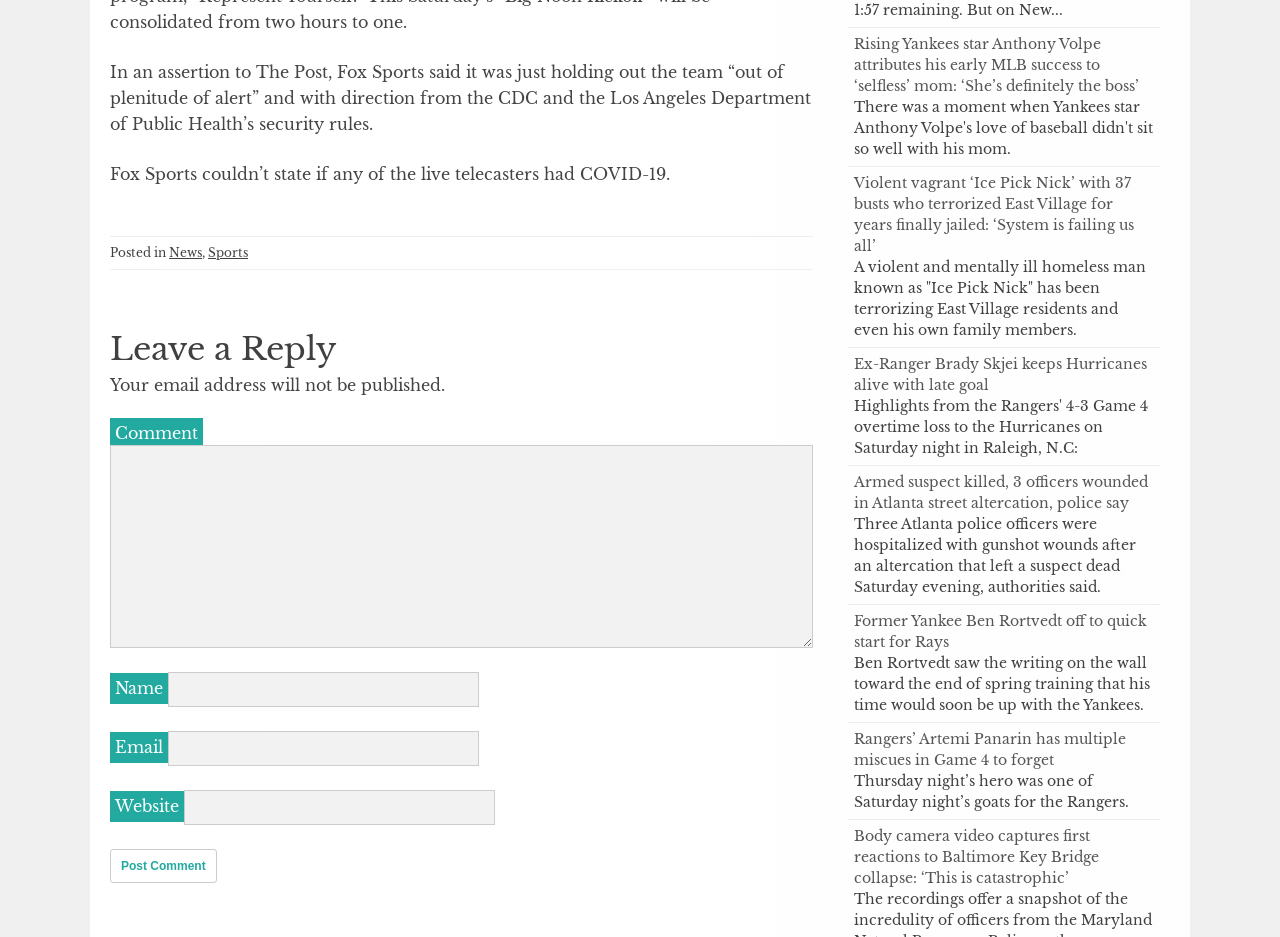Give a one-word or one-phrase response to the question: 
How many text boxes are there?

4